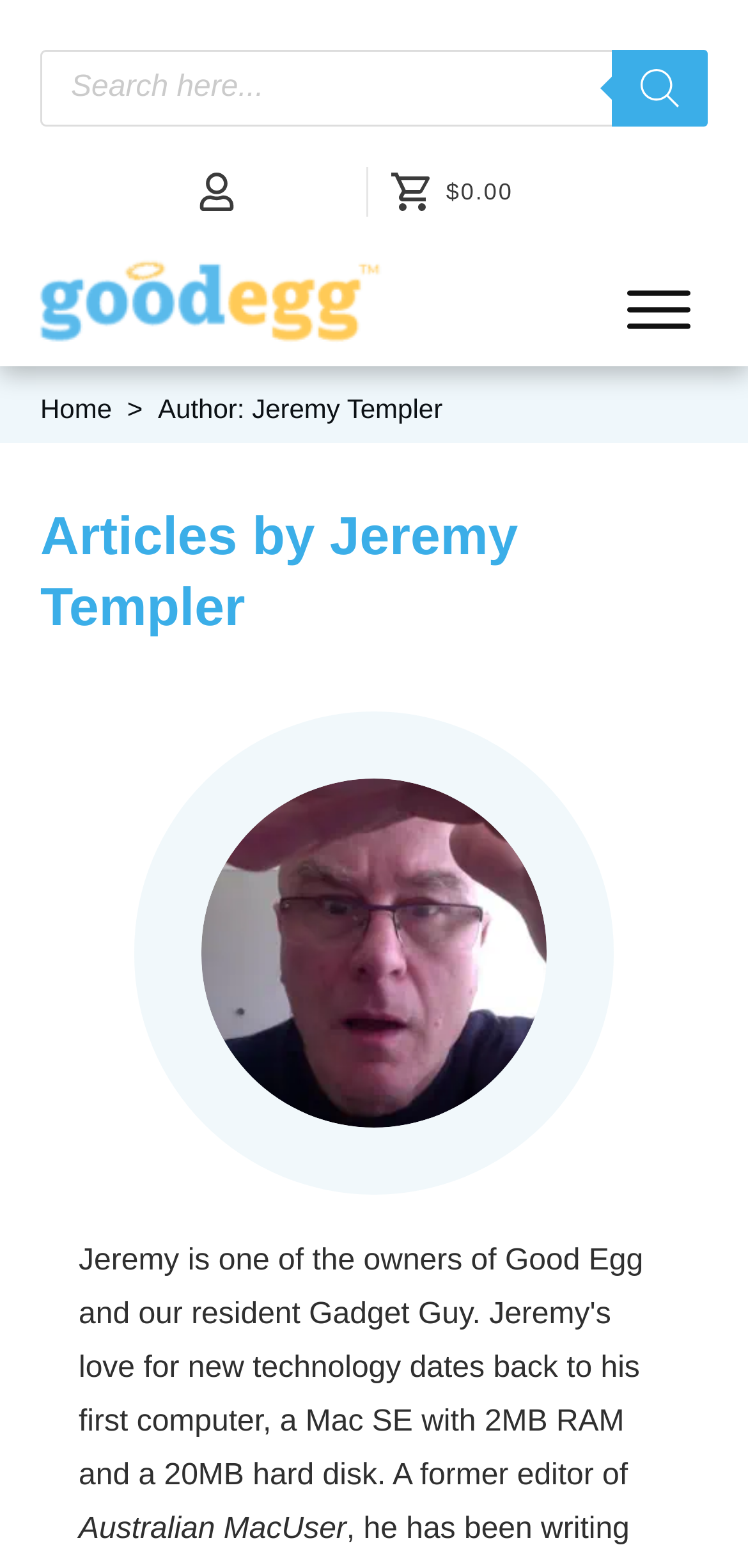What is the author of the articles?
From the screenshot, provide a brief answer in one word or phrase.

Jeremy Templer